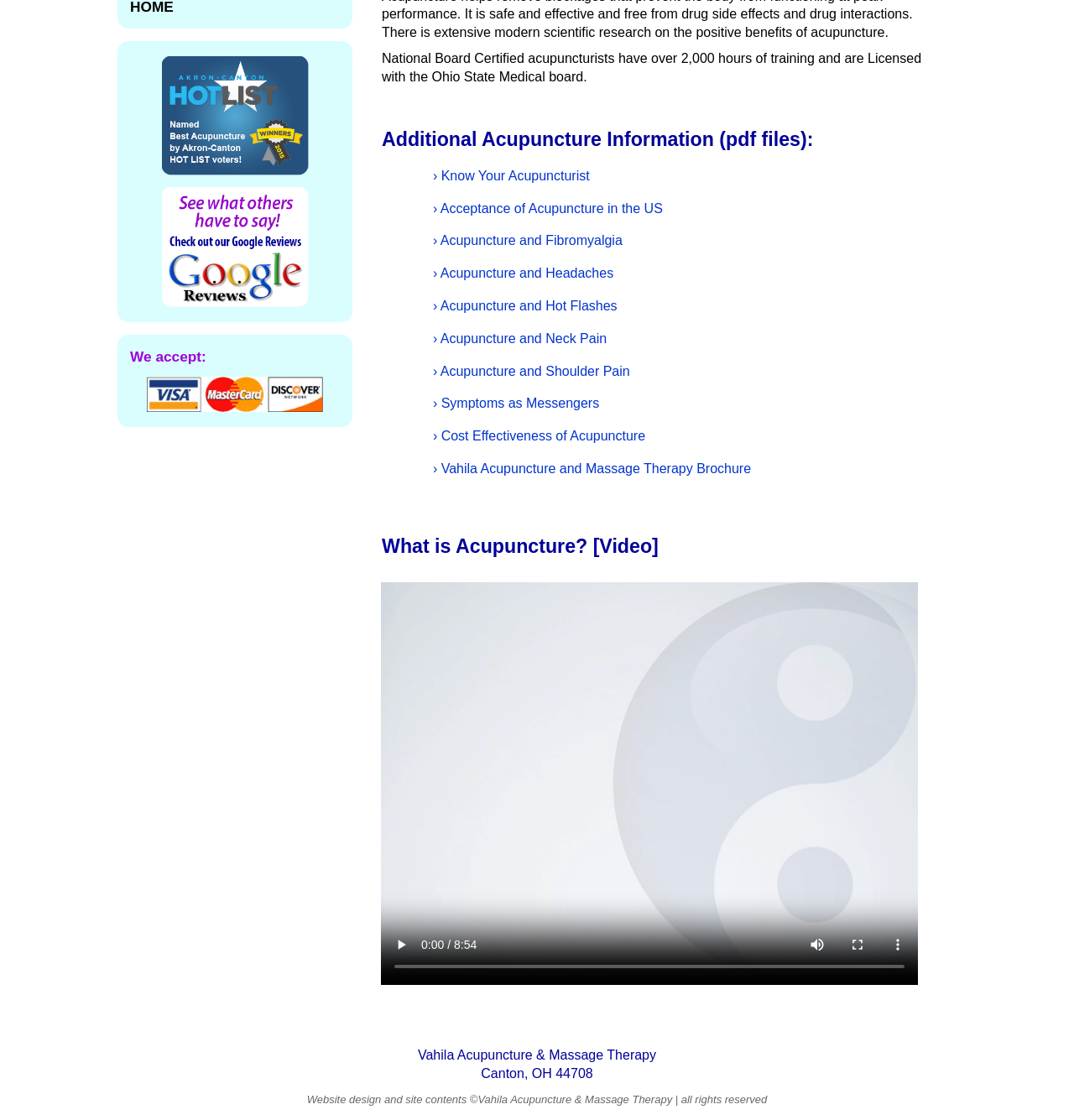Please provide the bounding box coordinates for the UI element as described: "› Cost Effectiveness of Acupuncture". The coordinates must be four floats between 0 and 1, represented as [left, top, right, bottom].

[0.403, 0.383, 0.601, 0.396]